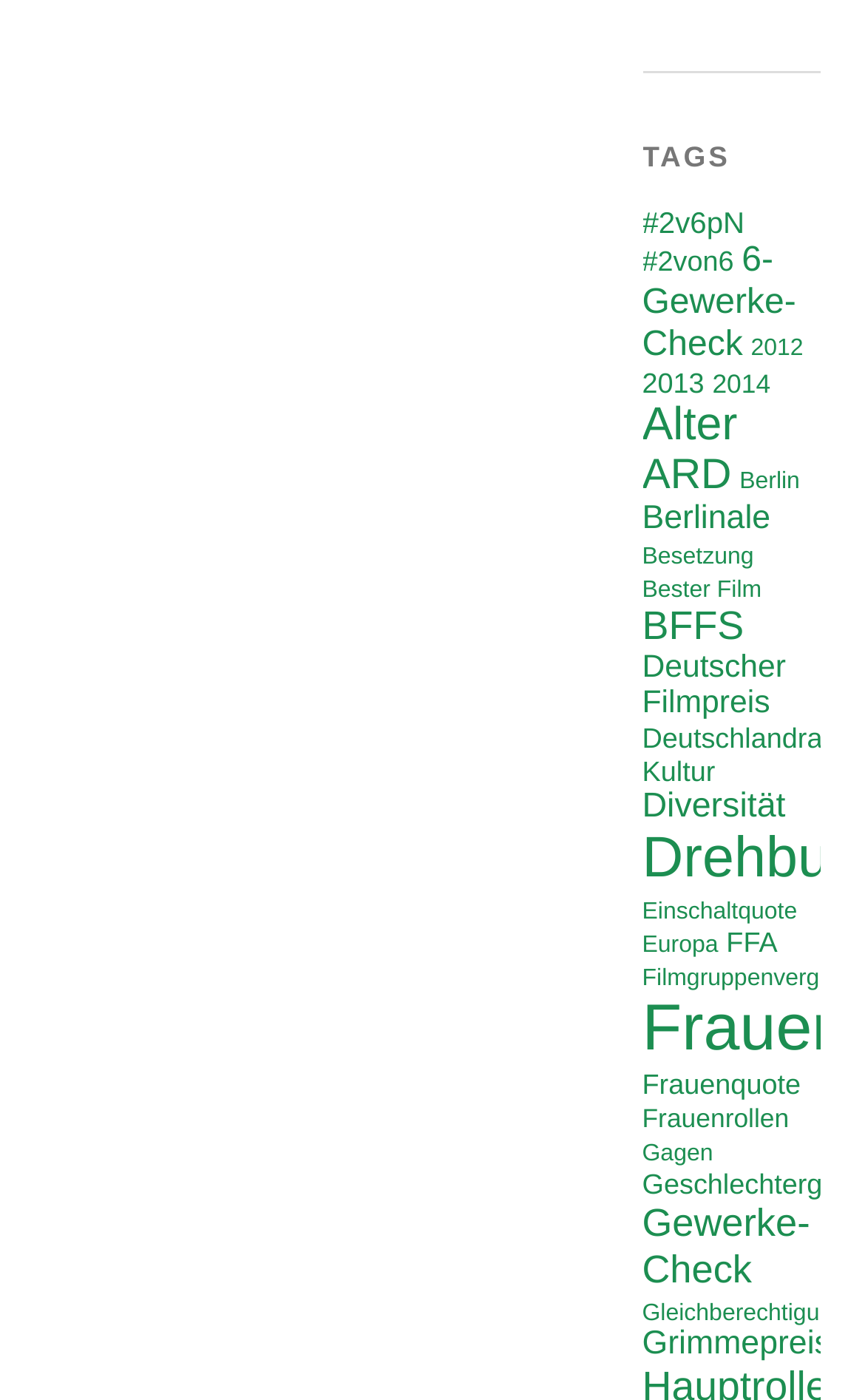Please specify the bounding box coordinates of the clickable section necessary to execute the following command: "Check the Facebook page".

None